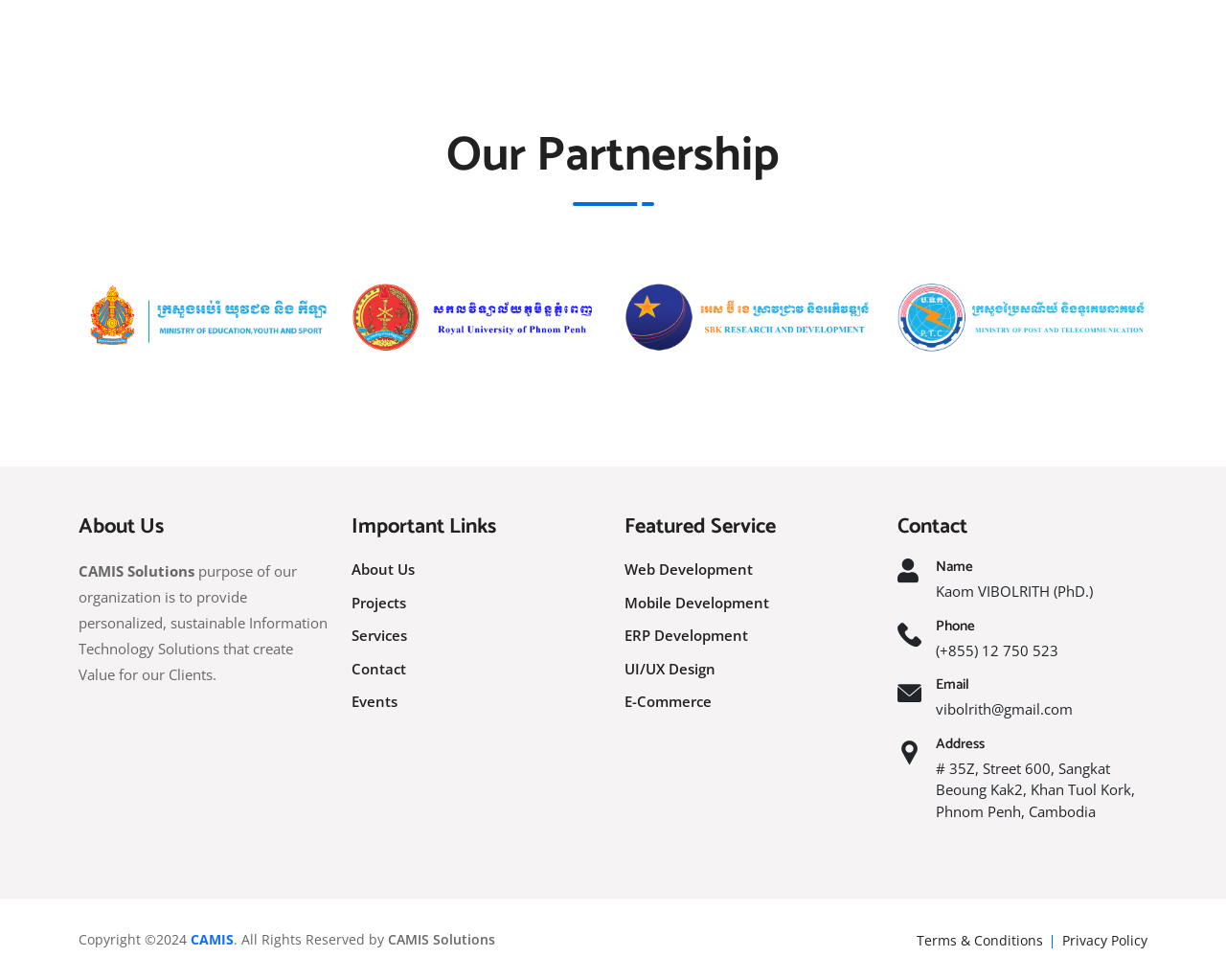What is the purpose of CAMIS Solutions?
Refer to the screenshot and respond with a concise word or phrase.

Provide personalized IT solutions